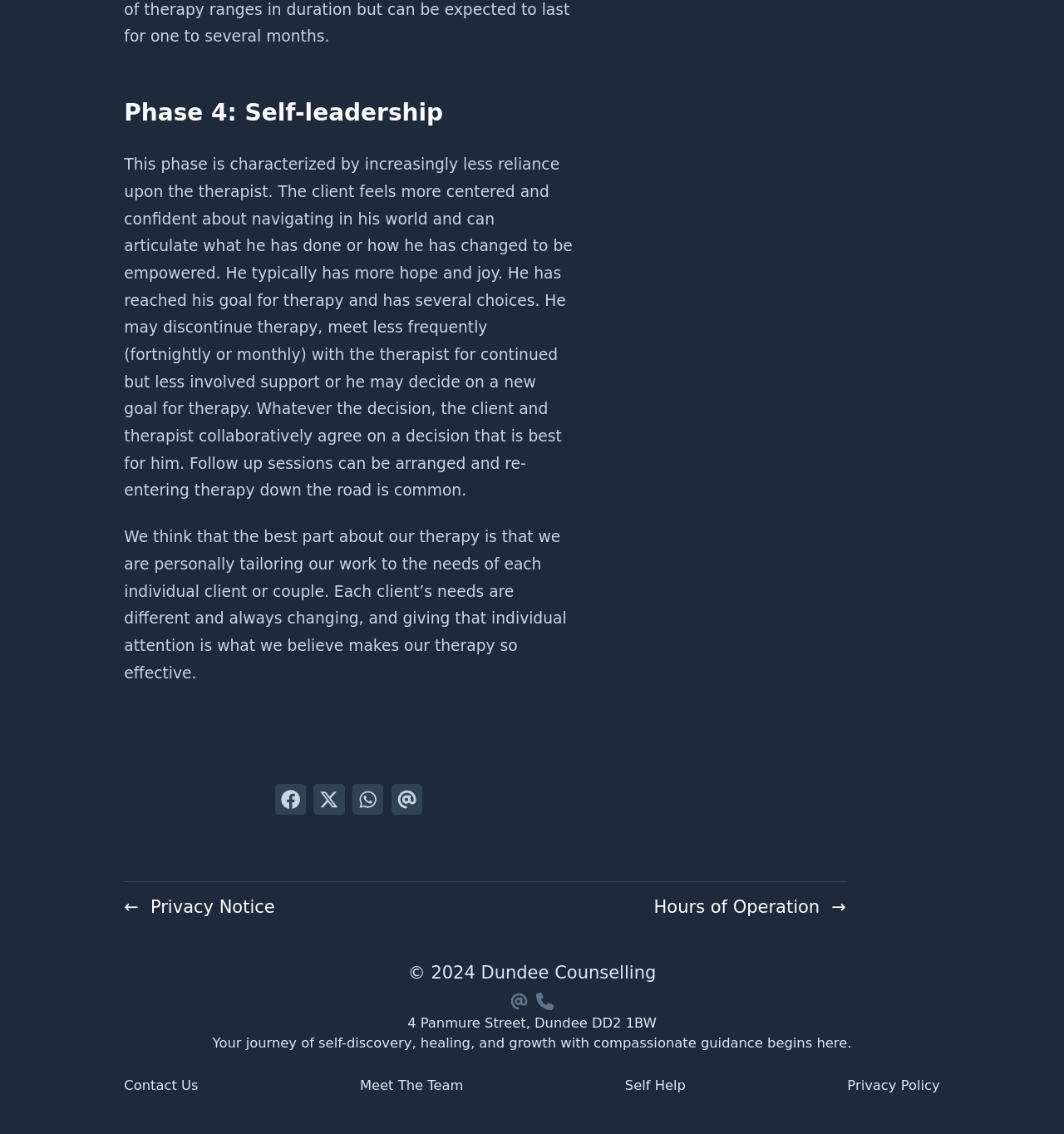Can you specify the bounding box coordinates of the area that needs to be clicked to fulfill the following instruction: "Tweet on Twitter"?

[0.295, 0.691, 0.324, 0.719]